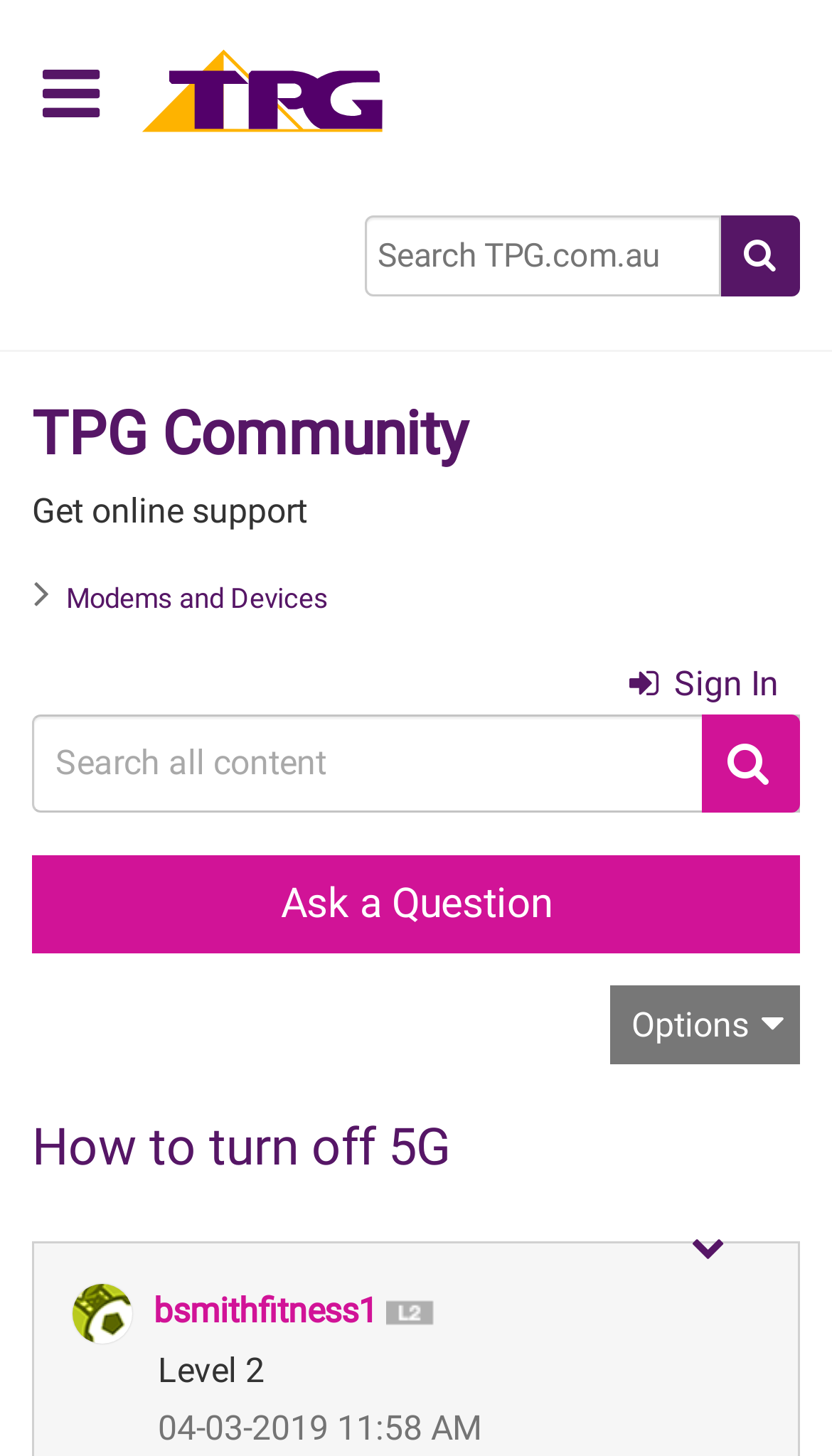Determine the bounding box coordinates of the UI element described below. Use the format (top-left x, top-left y, bottom-right x, bottom-right y) with floating point numbers between 0 and 1: title="Home"

[0.162, 0.056, 0.469, 0.084]